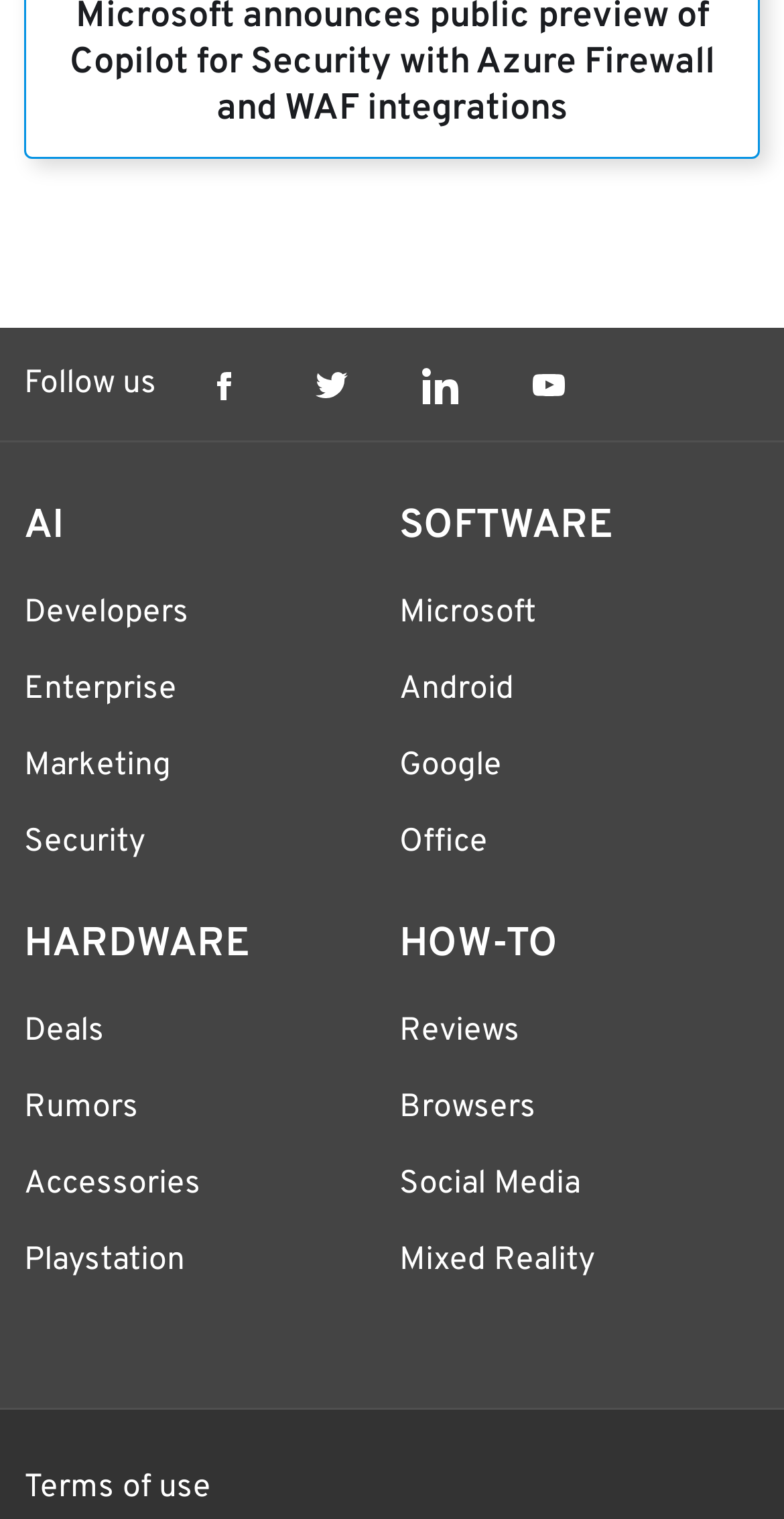Find the bounding box coordinates for the element that must be clicked to complete the instruction: "Read reviews". The coordinates should be four float numbers between 0 and 1, indicated as [left, top, right, bottom].

[0.509, 0.666, 0.663, 0.692]